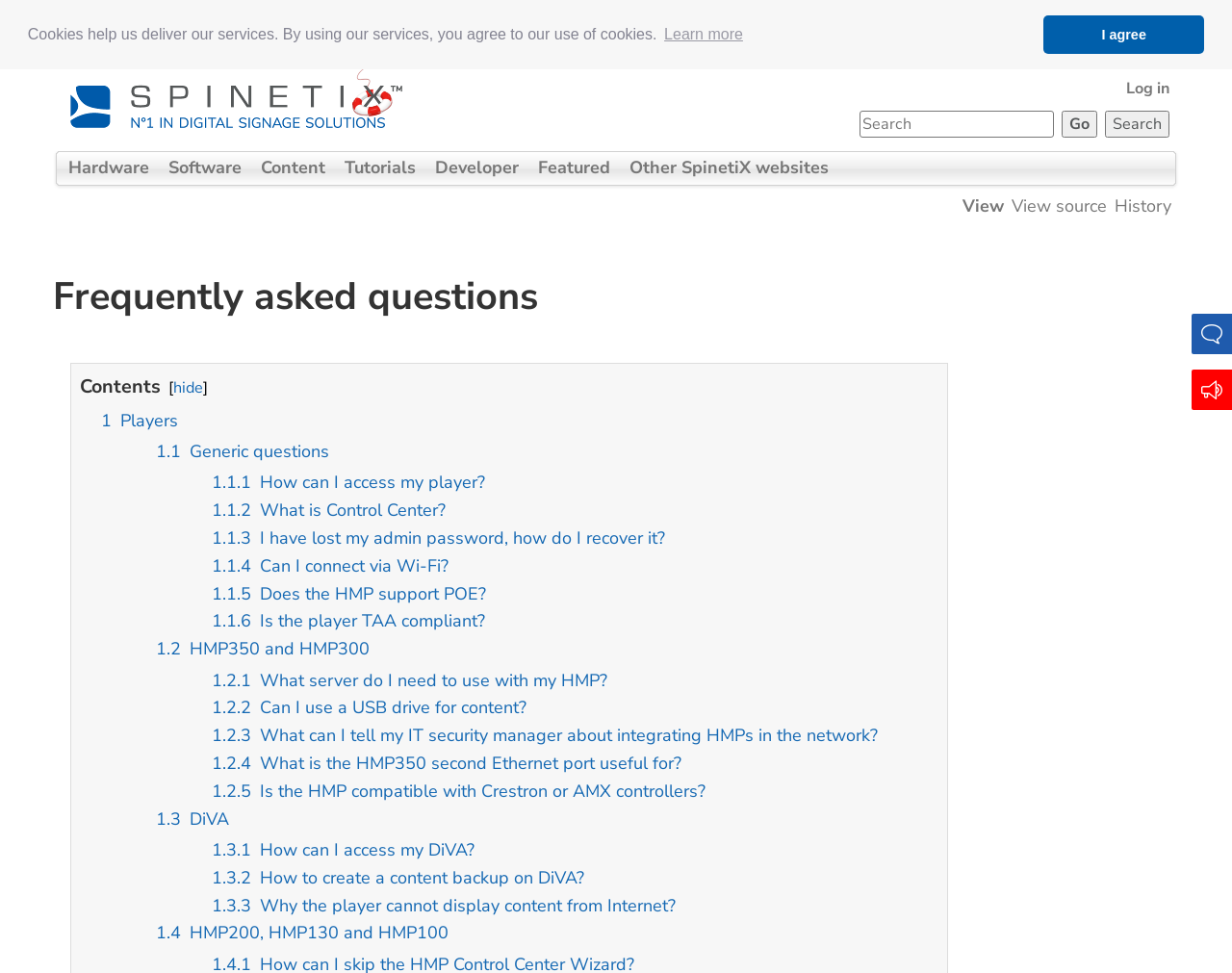Articulate a complete and detailed caption of the webpage elements.

The webpage is a Frequently Asked Questions (FAQ) page from the SpinetiX Support Wiki. At the top, there is a cookie consent dialog with a message about cookies and two buttons: "Learn more about cookies" and "Dismiss cookie message". Below this dialog, there are several links, including "Log in", "SpinetiX Support Wiki" with an accompanying image, and a search box with a "Go" and "Search" button.

On the left side, there are several links to different categories, including "Hardware", "Software", "Content", "Tutorials", "Developer", "Featured", and "Other SpinetiX websites". 

The main content of the page is a list of FAQs, divided into sections with headings such as "1 Players", "1.1 Generic questions", "1.2 HMP350 and HMP300", "1.3 DiVA", and "1.4 HMP200, HMP130 and HMP100". Each section contains multiple links to specific questions, such as "How can I access my player?", "What is Control Center?", and "Can I connect via Wi-Fi?".